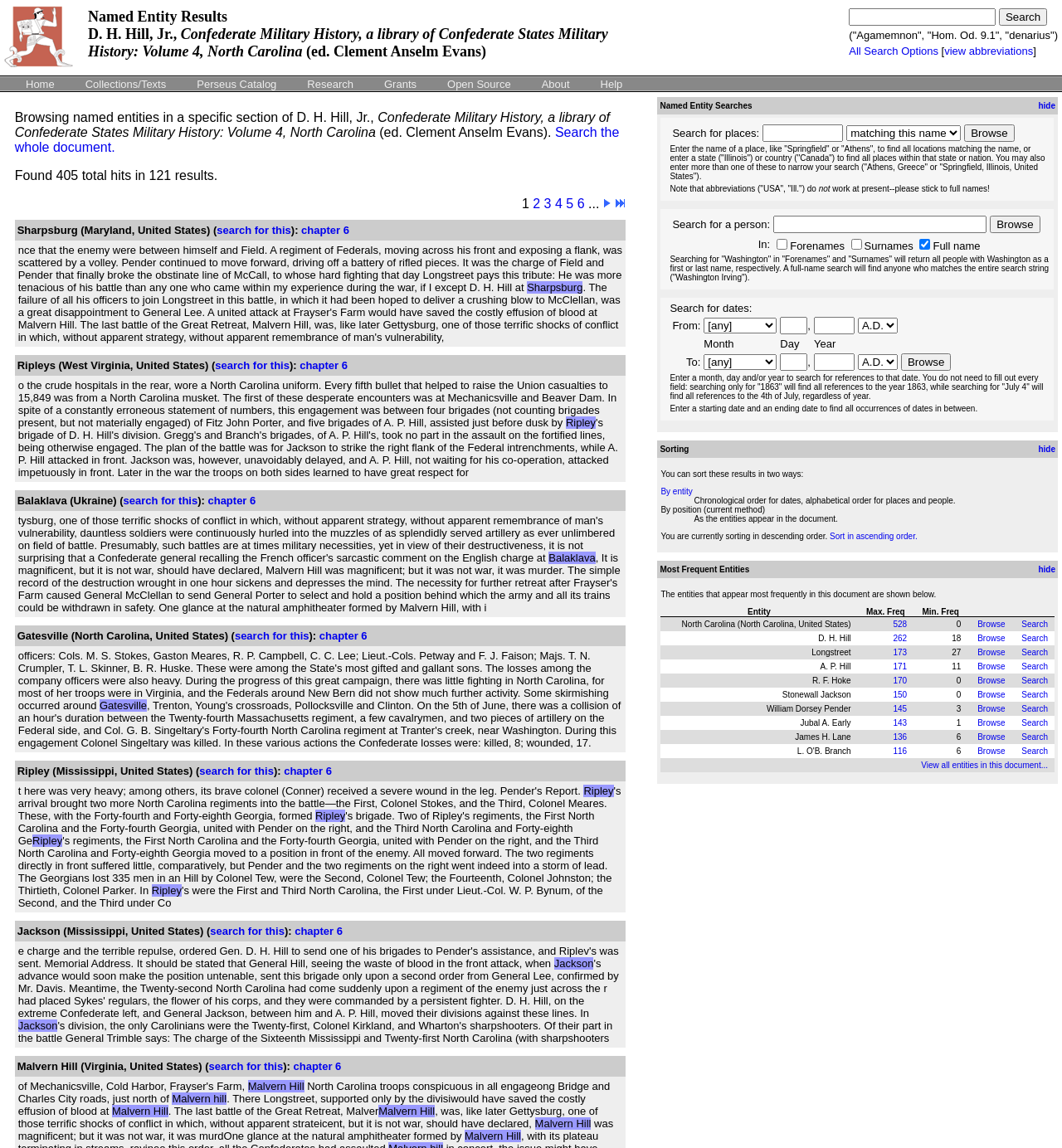Please identify the bounding box coordinates of the element's region that needs to be clicked to fulfill the following instruction: "Check out the 'Story Telling art' link". The bounding box coordinates should consist of four float numbers between 0 and 1, i.e., [left, top, right, bottom].

None